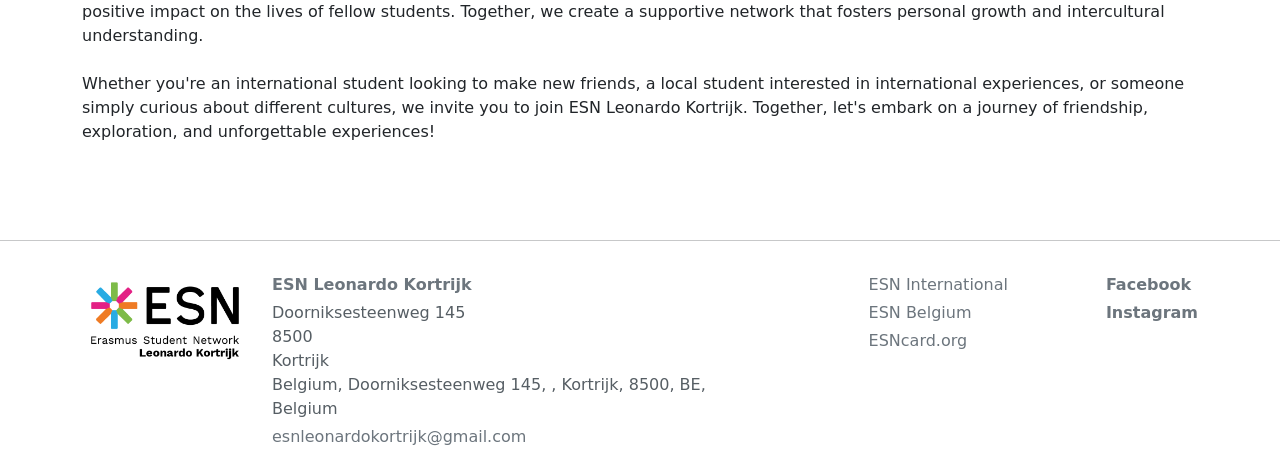Identify the bounding box coordinates for the element that needs to be clicked to fulfill this instruction: "Go to ESN International". Provide the coordinates in the format of four float numbers between 0 and 1: [left, top, right, bottom].

[0.679, 0.592, 0.788, 0.633]